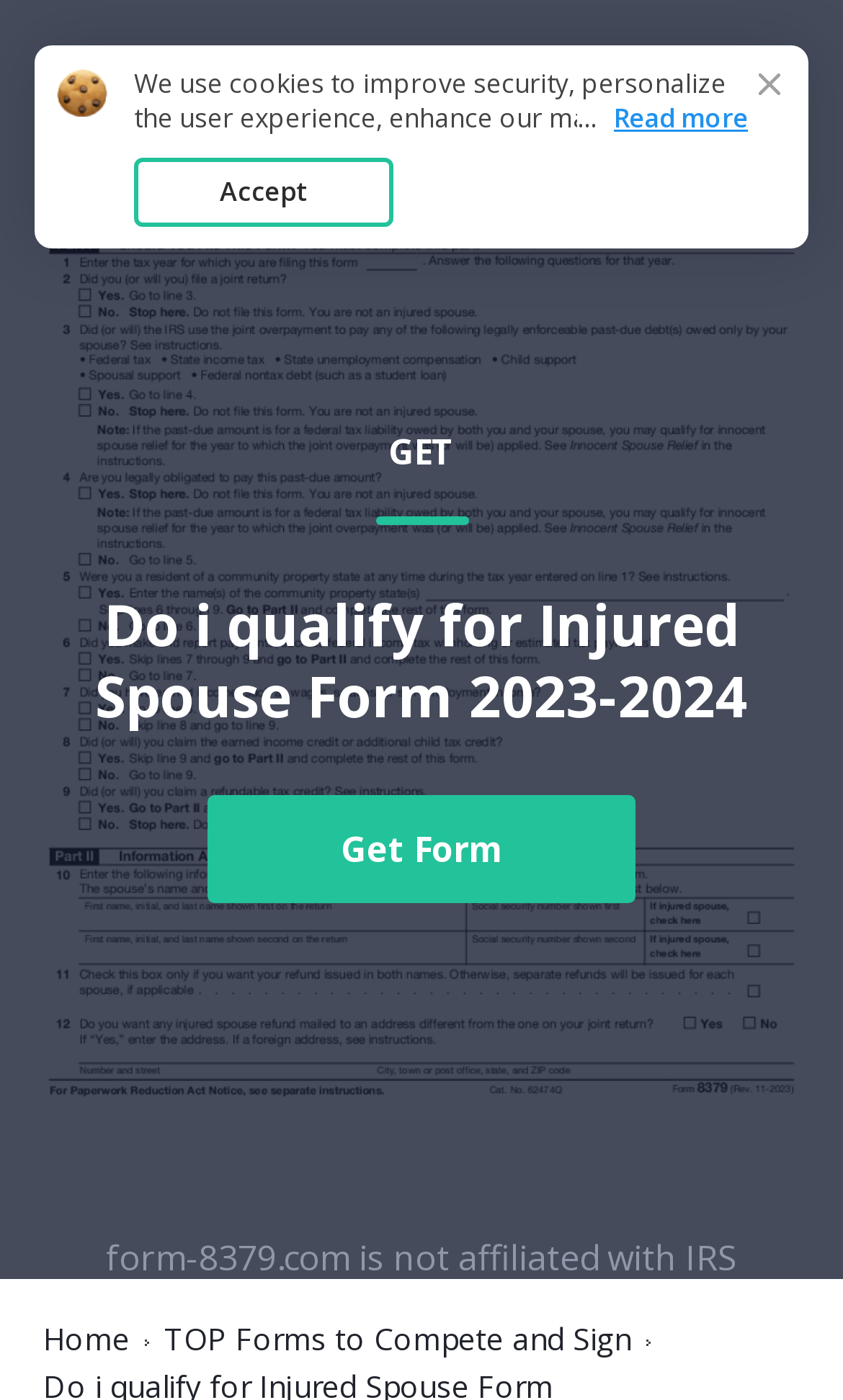Find the bounding box coordinates for the UI element whose description is: "“here“". The coordinates should be four float numbers between 0 and 1, in the format [left, top, right, bottom].

[0.233, 0.145, 0.326, 0.171]